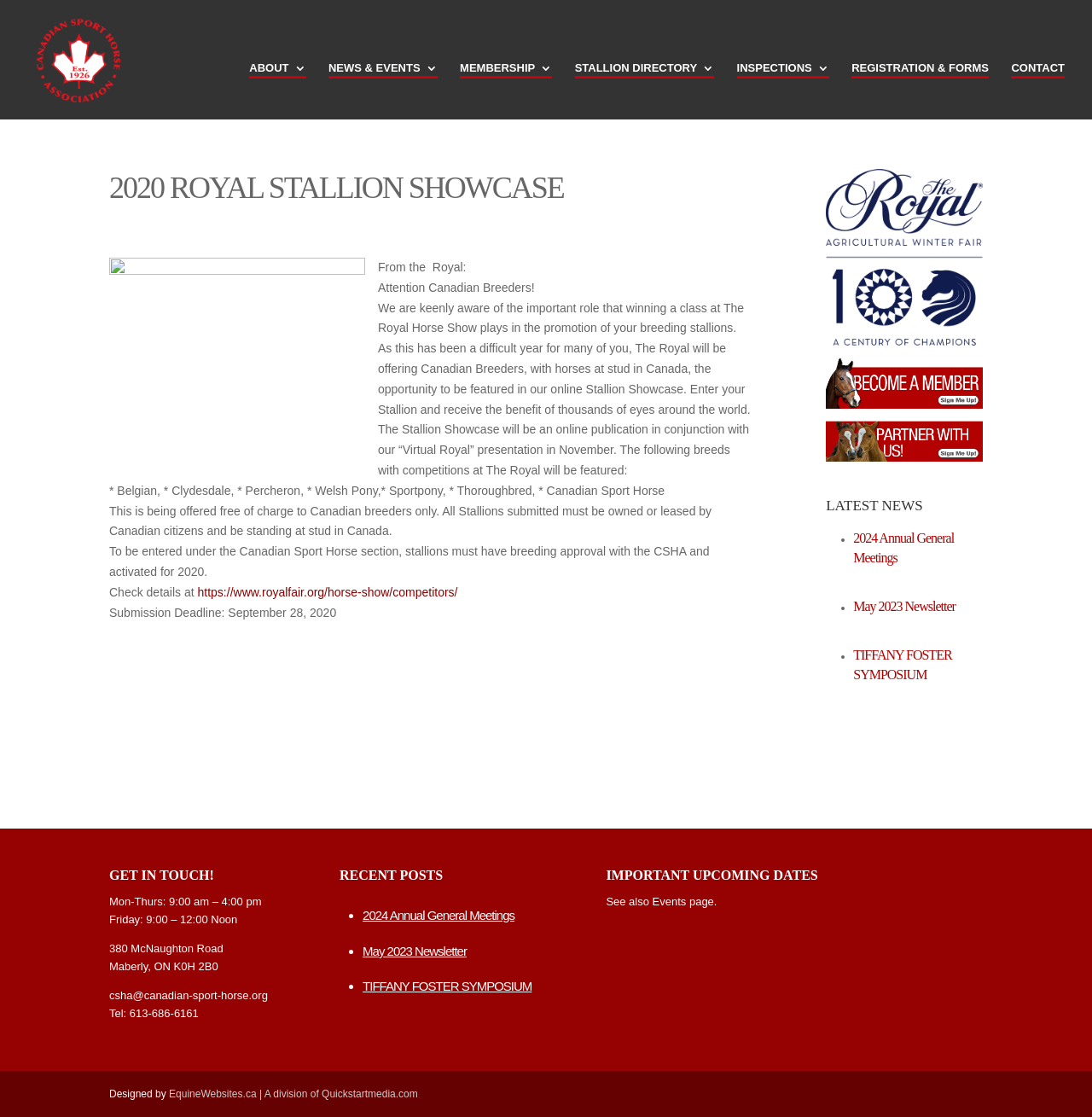Find the bounding box coordinates of the element to click in order to complete this instruction: "Click the link to learn about the Canadian Sport Horse Association". The bounding box coordinates must be four float numbers between 0 and 1, denoted as [left, top, right, bottom].

[0.026, 0.043, 0.117, 0.056]